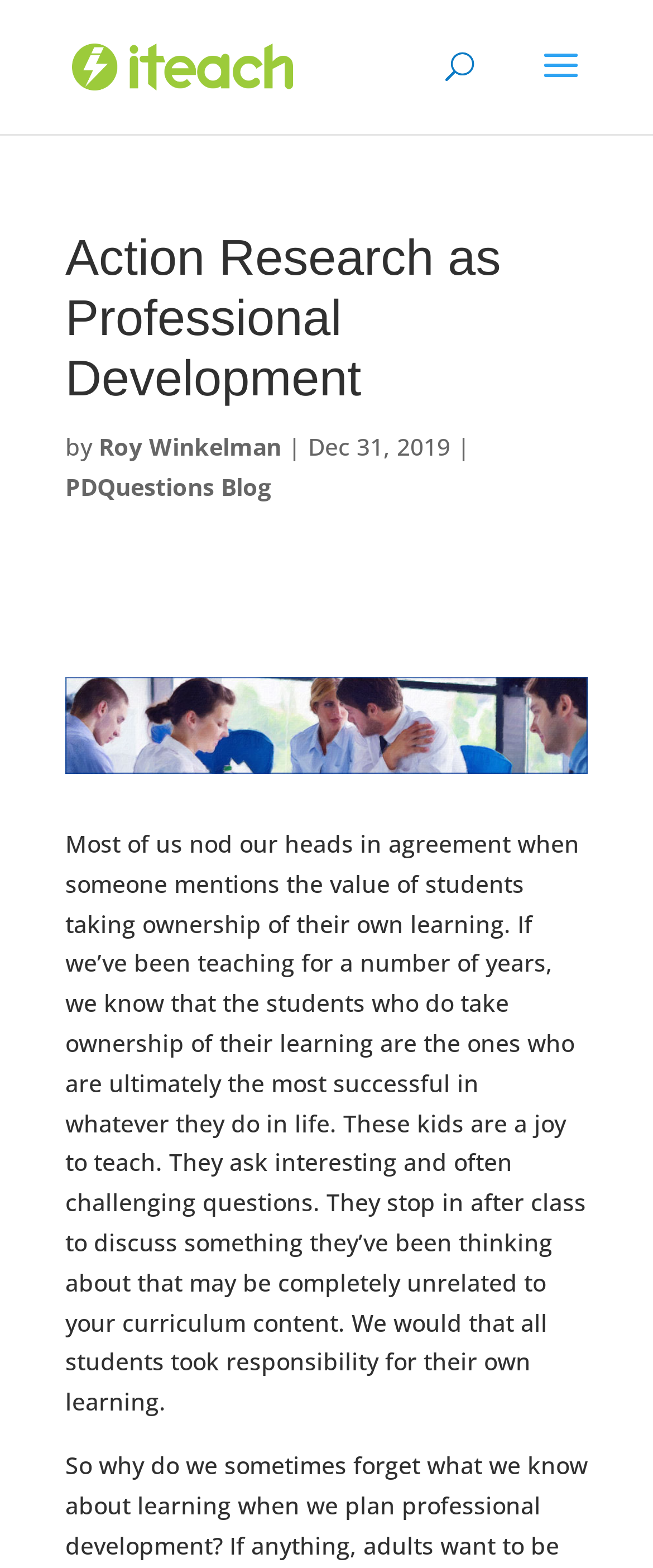Answer succinctly with a single word or phrase:
What is the name of the website?

iTeach